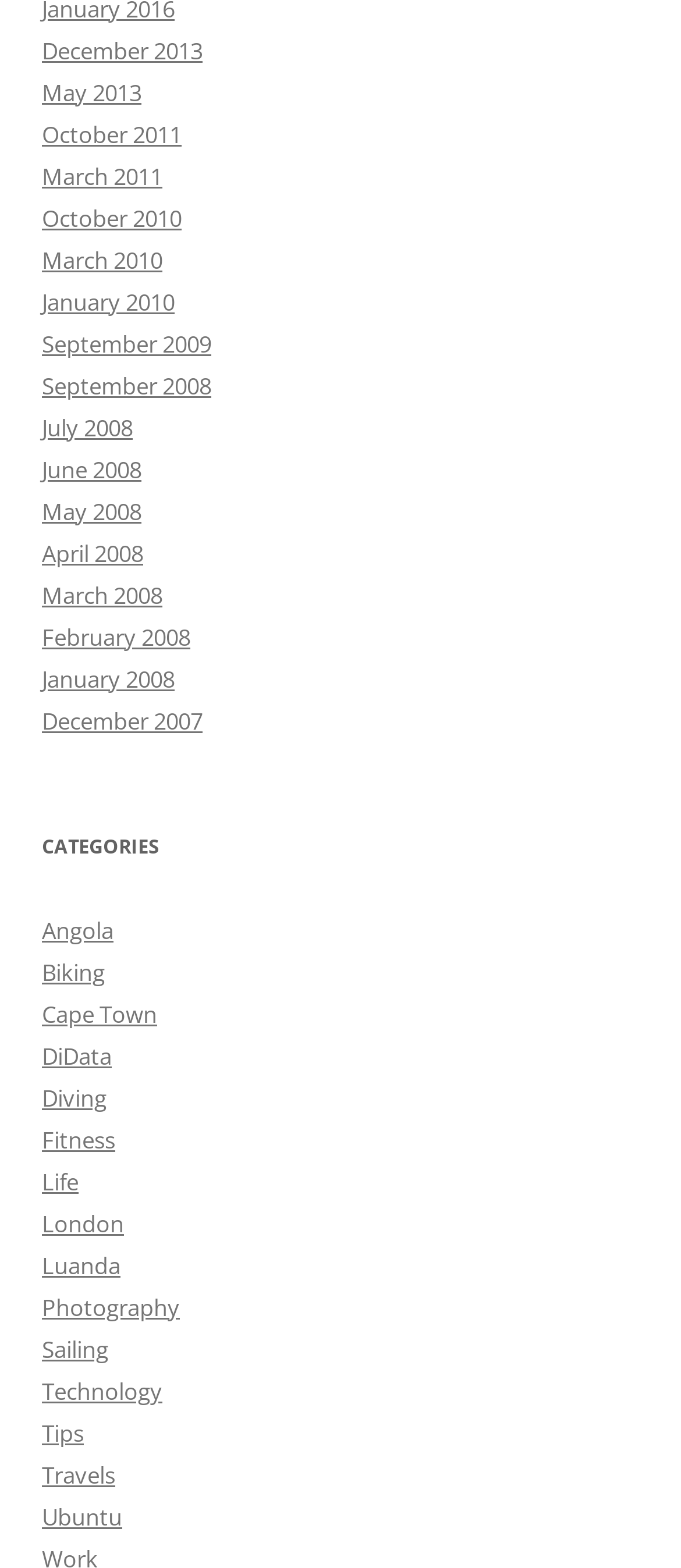Show the bounding box coordinates for the HTML element as described: "March 2010".

[0.062, 0.155, 0.238, 0.175]